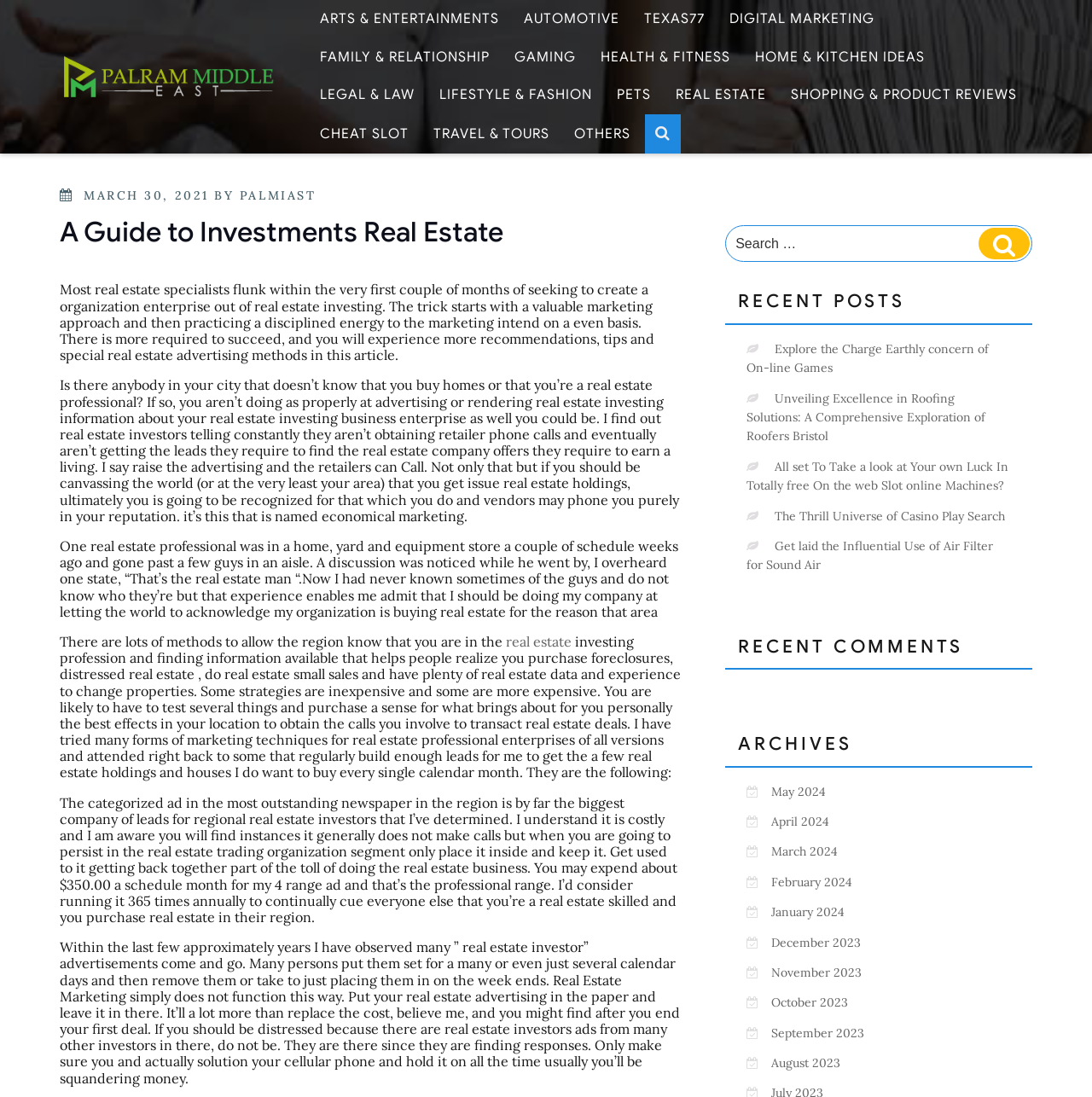Please mark the bounding box coordinates of the area that should be clicked to carry out the instruction: "Search for something".

None